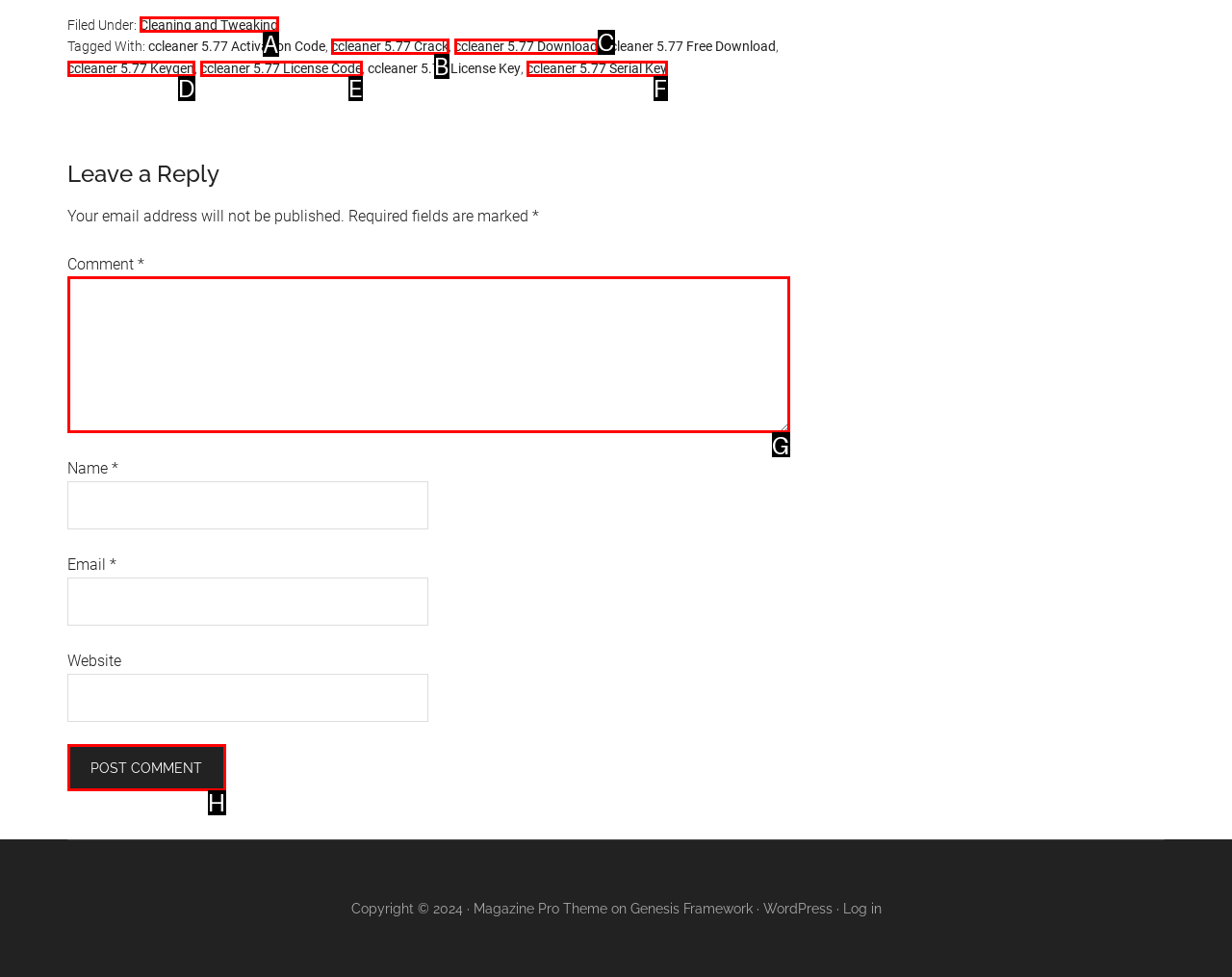Select the correct UI element to complete the task: Click on the 'Post Comment' button
Please provide the letter of the chosen option.

H